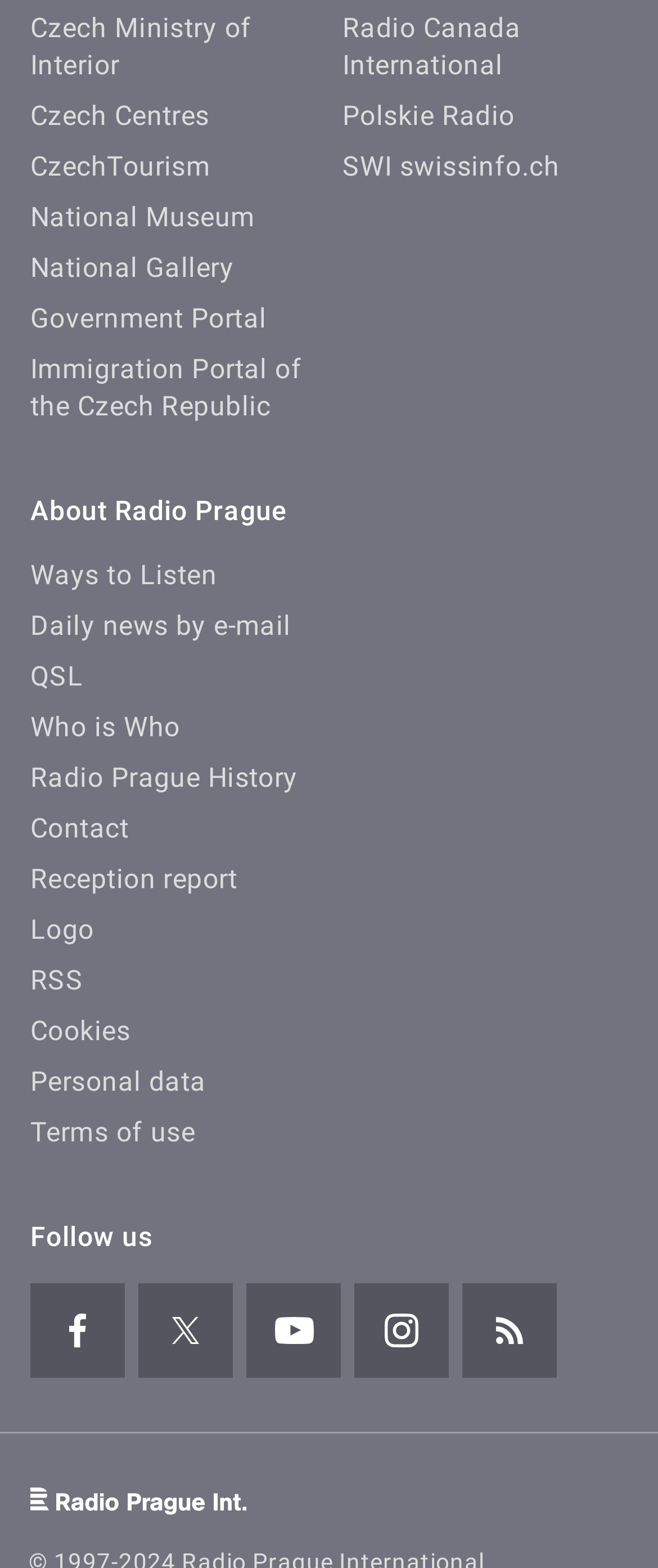What is the last link in the second section?
Based on the content of the image, thoroughly explain and answer the question.

I looked at the second section of the webpage, which starts with 'Radio Canada International', and found the last link to be 'Terms of use'.